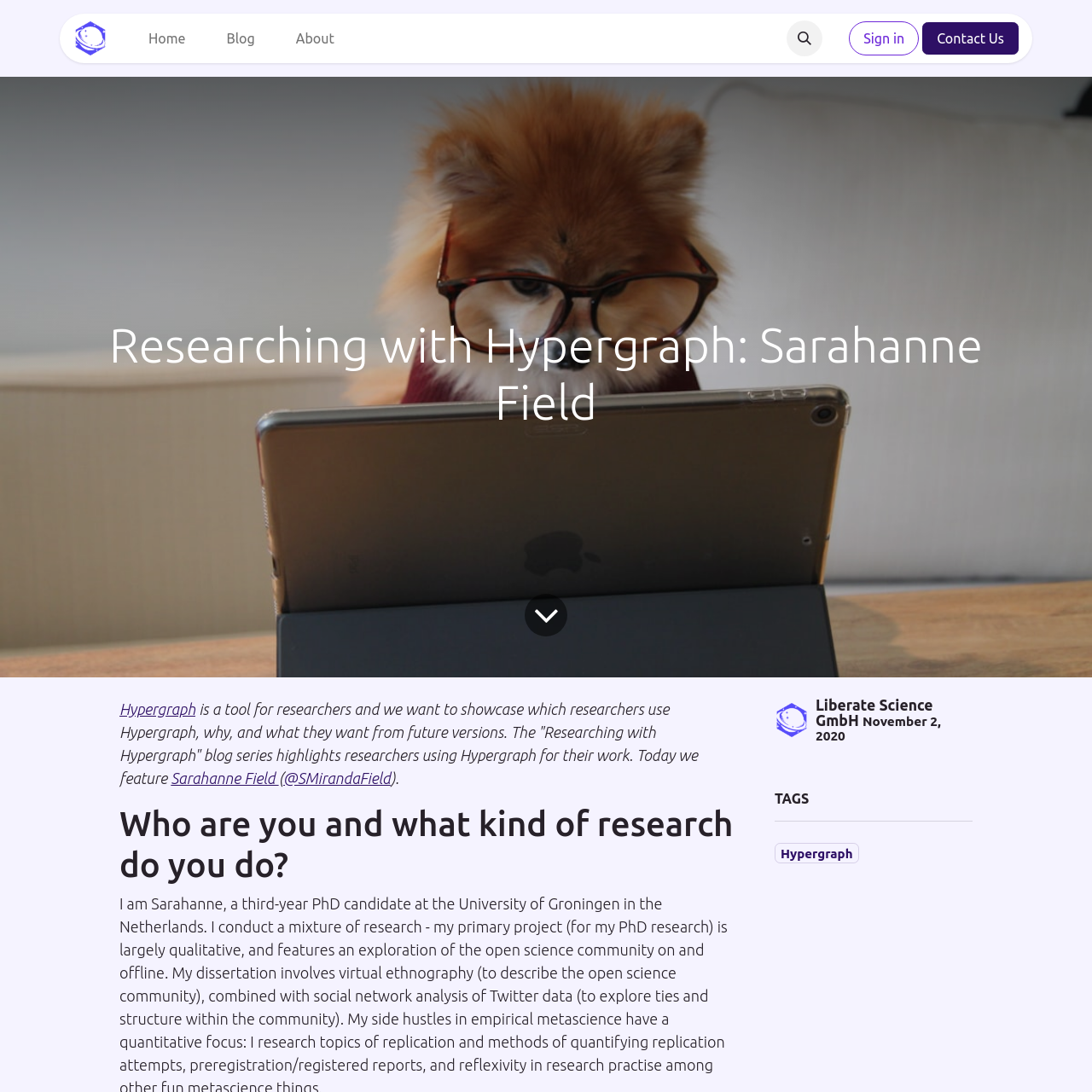What is the orientation of the menu?
Based on the image, give a one-word or short phrase answer.

vertical